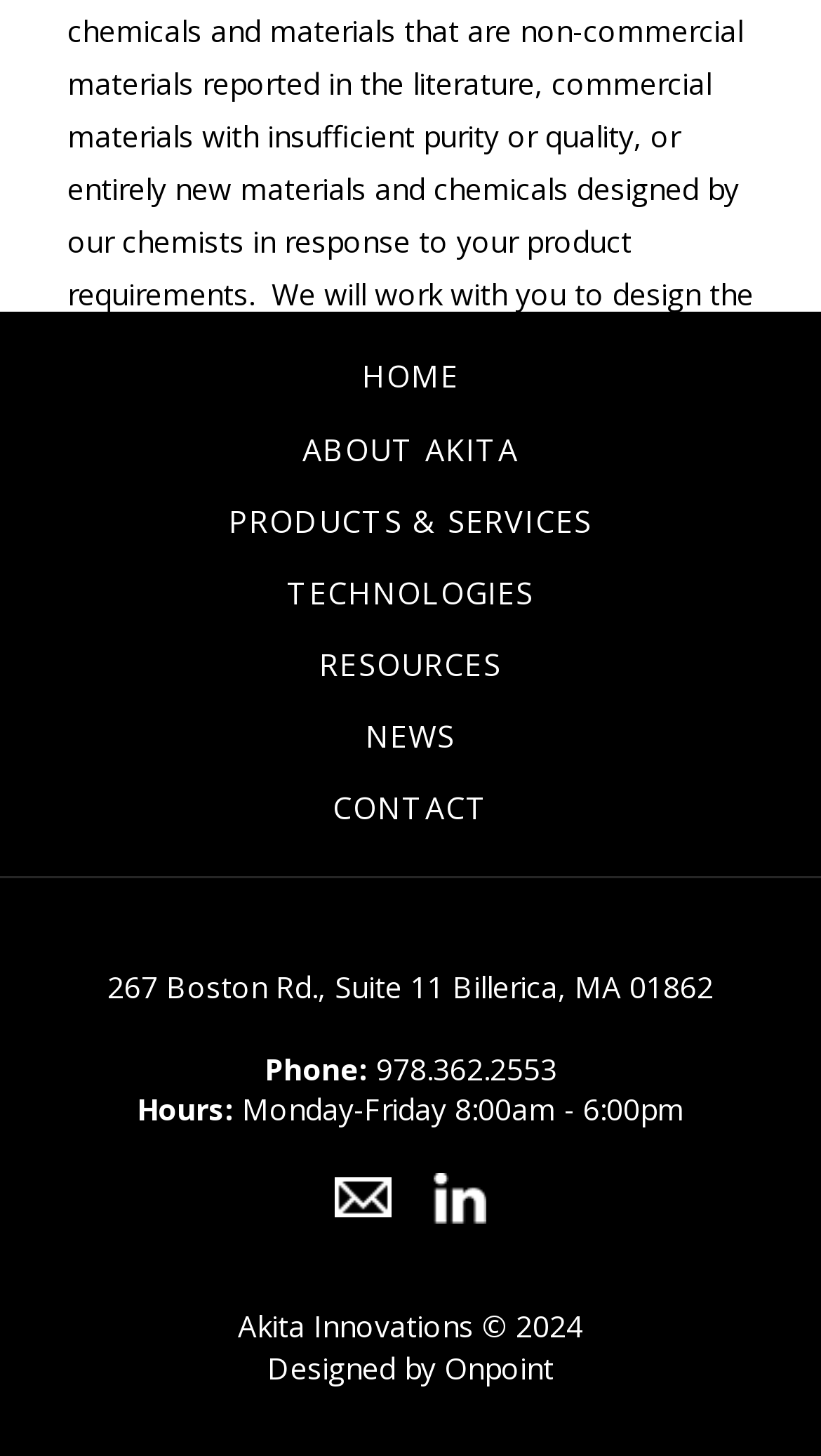What are the business hours?
Look at the webpage screenshot and answer the question with a detailed explanation.

I found the business hours by looking at the static text element located next to the 'Hours:' static text element, which contains the business hours 'Monday-Friday 8:00am - 6:00pm'.